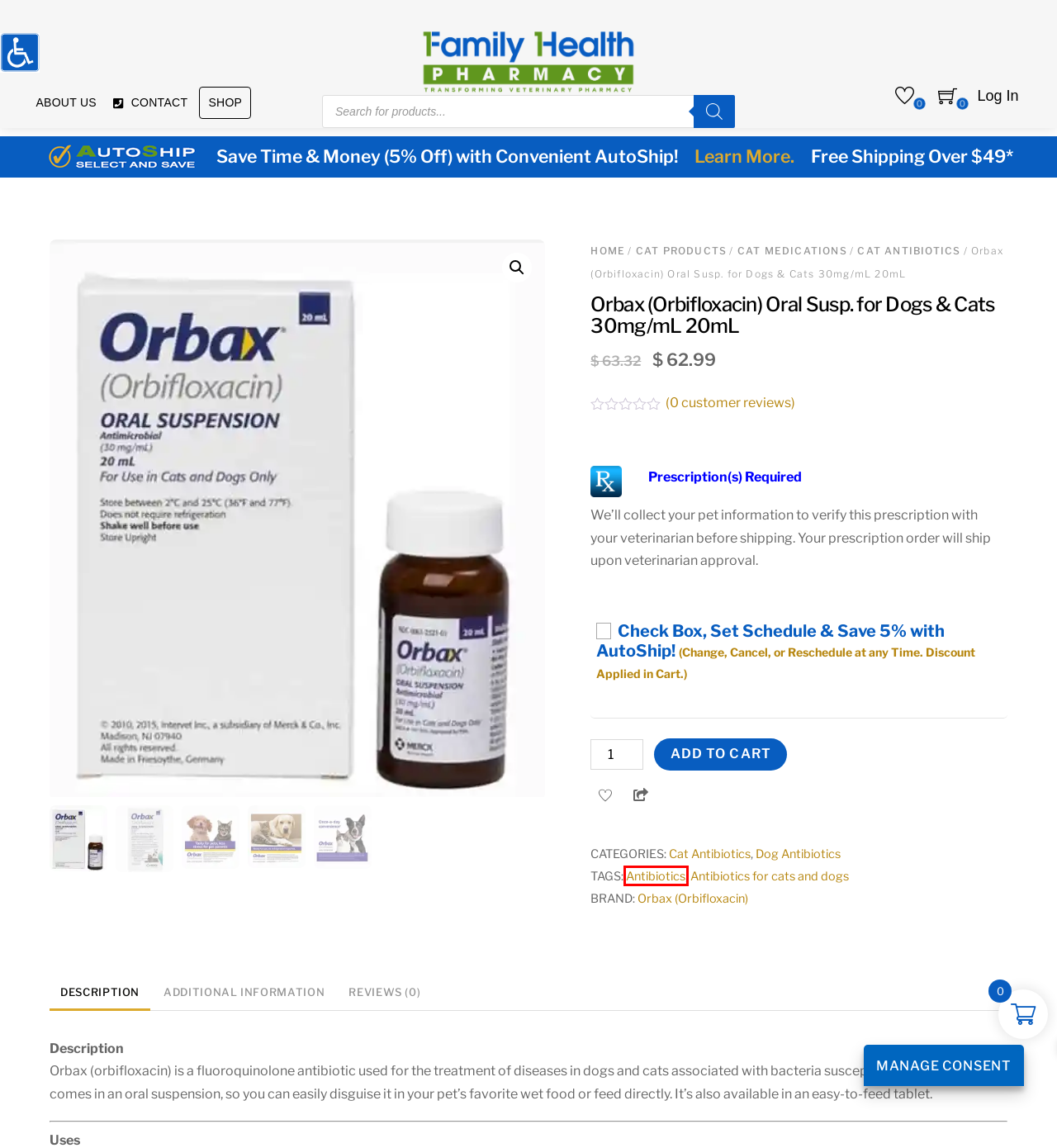You have a screenshot of a webpage with a red bounding box around an element. Select the webpage description that best matches the new webpage after clicking the element within the red bounding box. Here are the descriptions:
A. Shipping Policy | 1Family 1Health Pharmacy
B. 1Family 1Health Pharmacy. Great Prices on Pet Medications & Products!
C. Antibiotics for cats and dogs Medication, Products | 1Family 1Health Pharmacy
D. Orbax (Orbifloxacin) Fluoroquinolone | 1Family 1Health Pharmacy
E. Best Price Pets Animal Medication Pharmacy Online | Order Now!
F. Shop | 1Family 1Health Pharmacy
G. Contact Us | 1Family 1Health Pharmacy
H. Antibiotics Medication, Products | 1Family 1Health Pharmacy

H